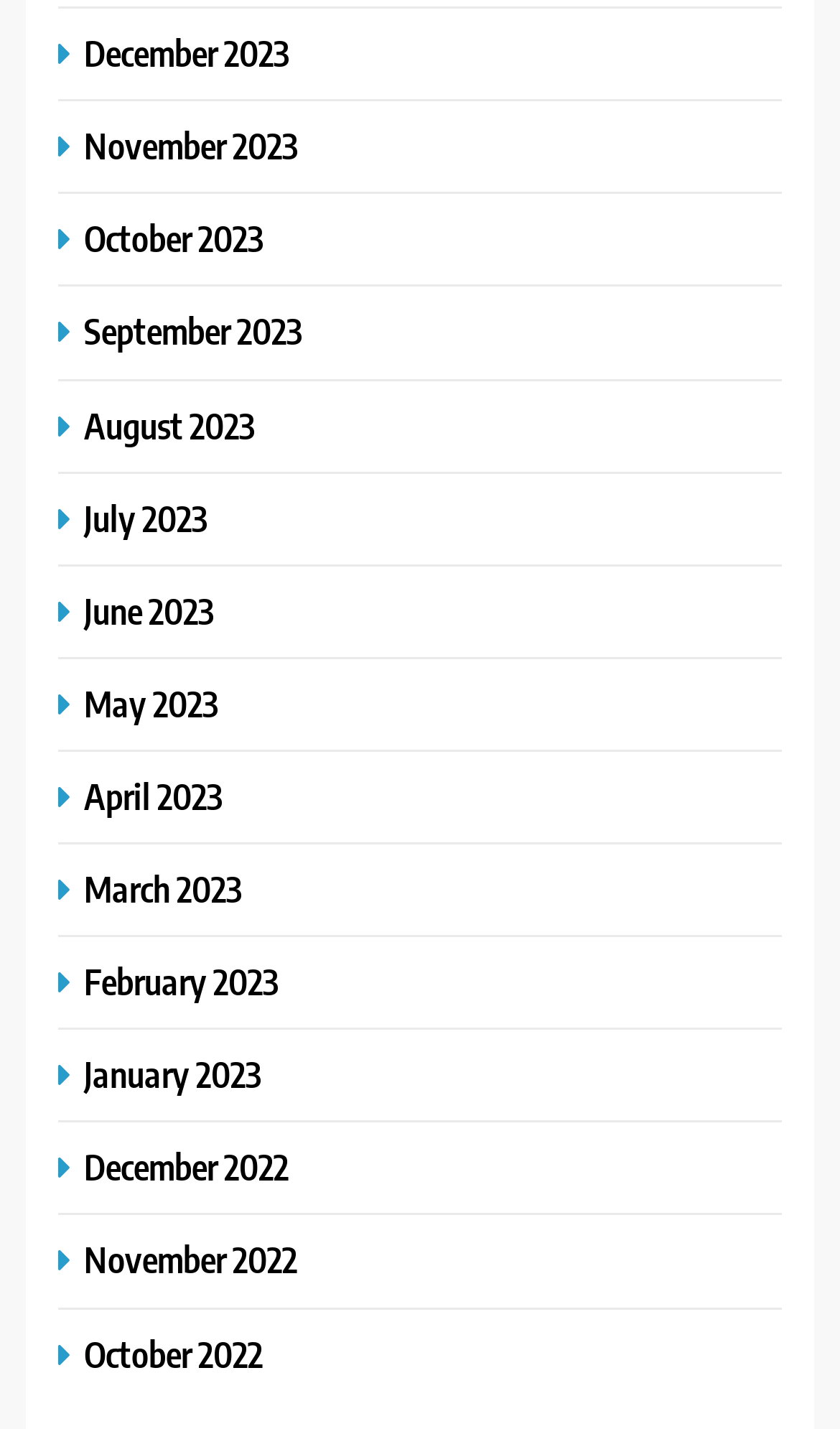How many months are listed?
Please analyze the image and answer the question with as much detail as possible.

I counted the number of links on the webpage, each representing a month, and found 12 links, one for each month from December 2022 to December 2023.